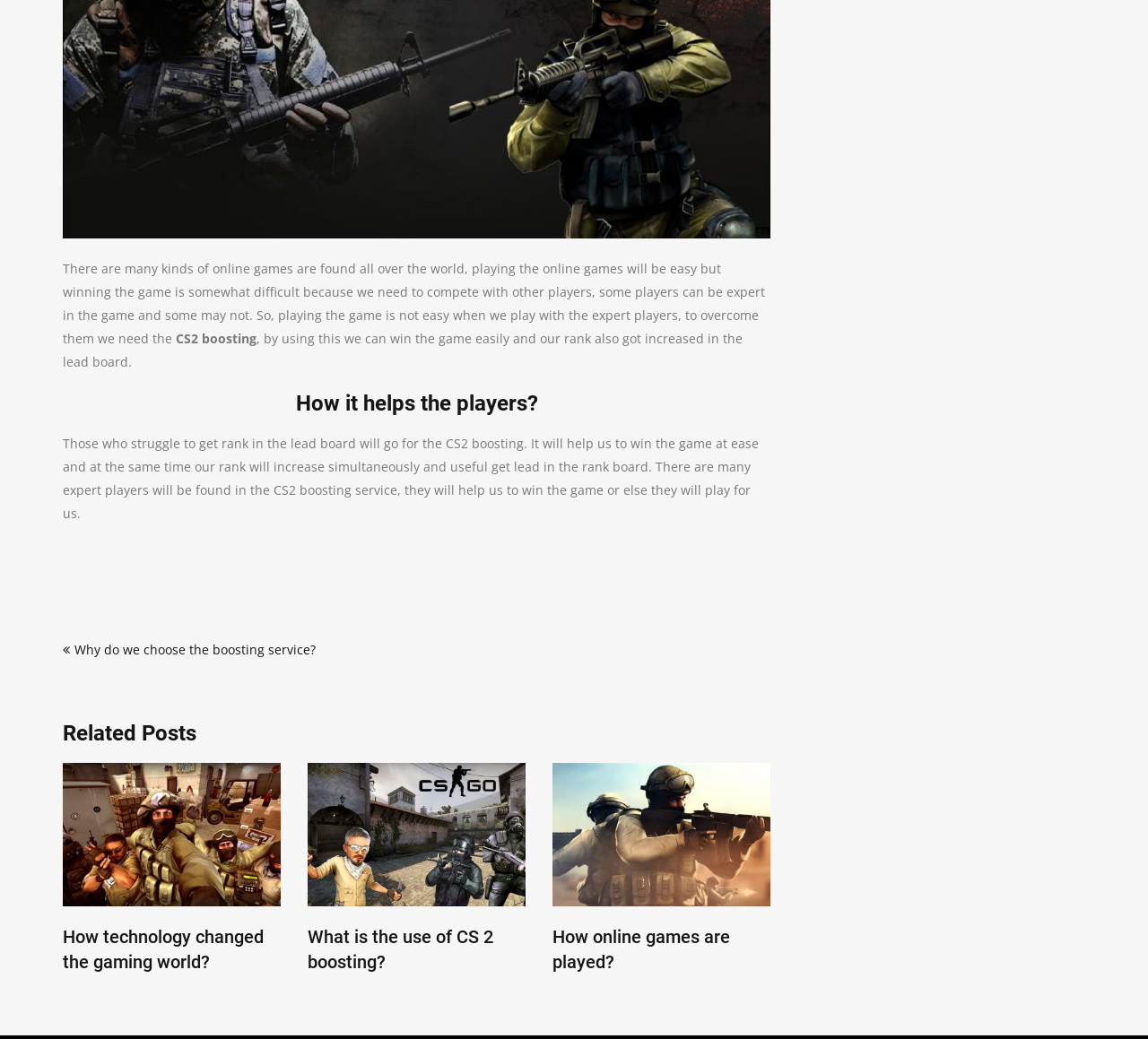What is the location of the 'Posts' navigation?
Based on the screenshot, give a detailed explanation to answer the question.

The 'Posts' navigation is located at the top-right of the webpage, as indicated by its bounding box coordinates [0.055, 0.595, 0.671, 0.674].